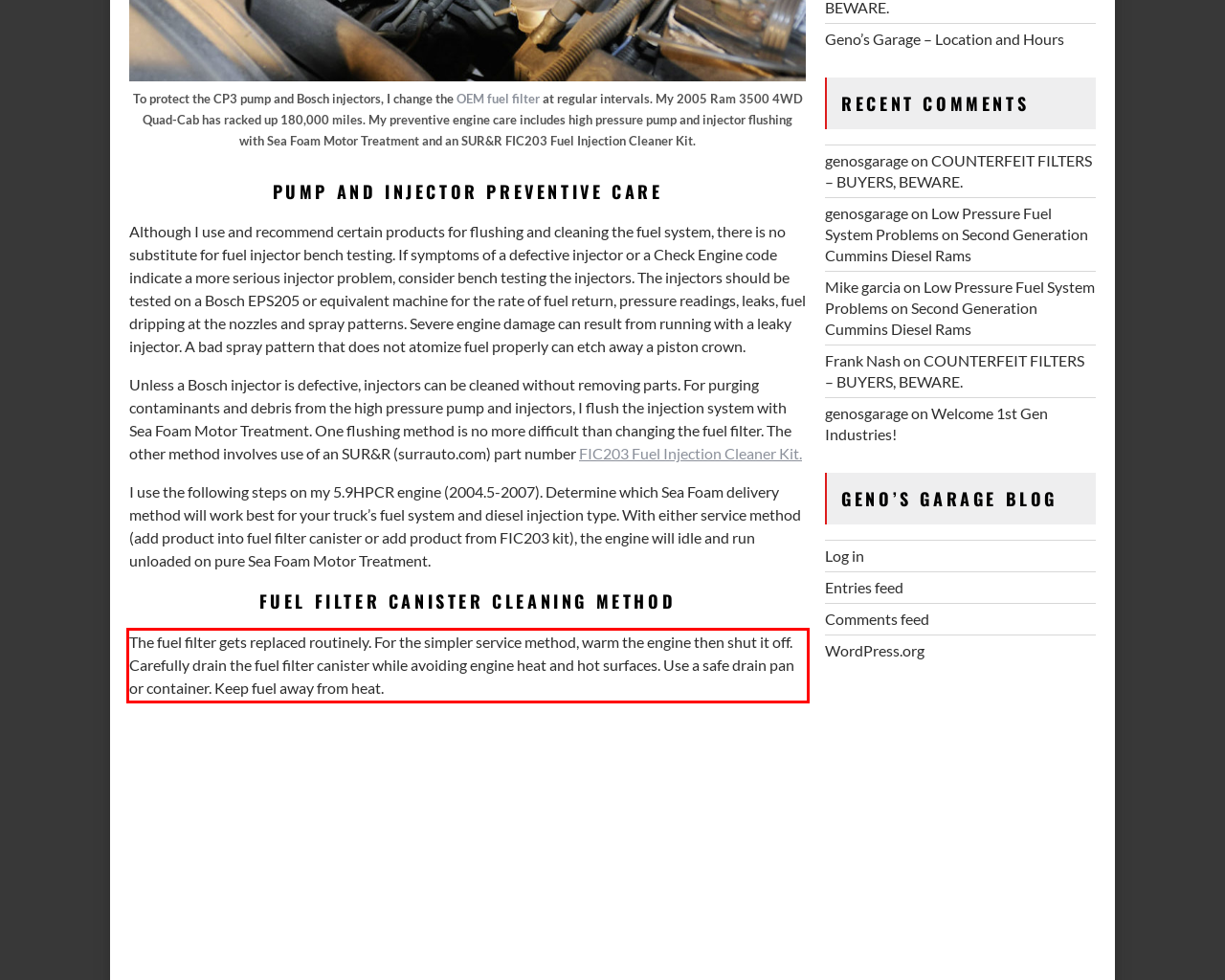You are provided with a screenshot of a webpage containing a red bounding box. Please extract the text enclosed by this red bounding box.

The fuel filter gets replaced routinely. For the simpler service method, warm the engine then shut it off. Carefully drain the fuel filter canister while avoiding engine heat and hot surfaces. Use a safe drain pan or container. Keep fuel away from heat.